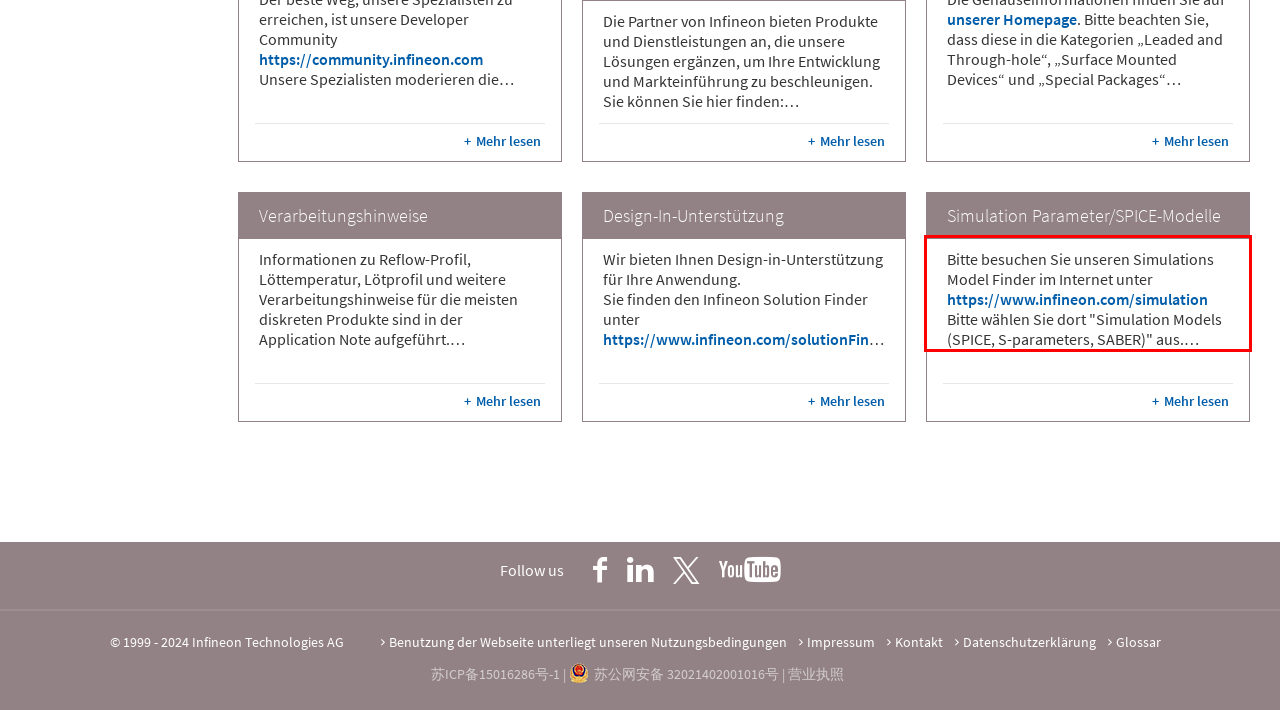Please recognize and transcribe the text located inside the red bounding box in the webpage image.

Bitte besuchen Sie unseren Simulations Model Finder im Internet unter https://www.infineon.com/simulation Bitte wählen Sie dort "Simulation Models (SPICE, S-parameters, SABER)" aus. Sollten Sie Ihr gesuchtes Model dort nicht finden können, stellen Sie bitte Ihre Anfrage über den Button "click to request model" auf der rechten Seite. Infineon verwendet ausschließlich Spice und Sabre Models. Bei diesen handelt es sich um einen allgemein akzeptierten Standard, der alle Anforderungen an Simulationsmodelle erfüllt.